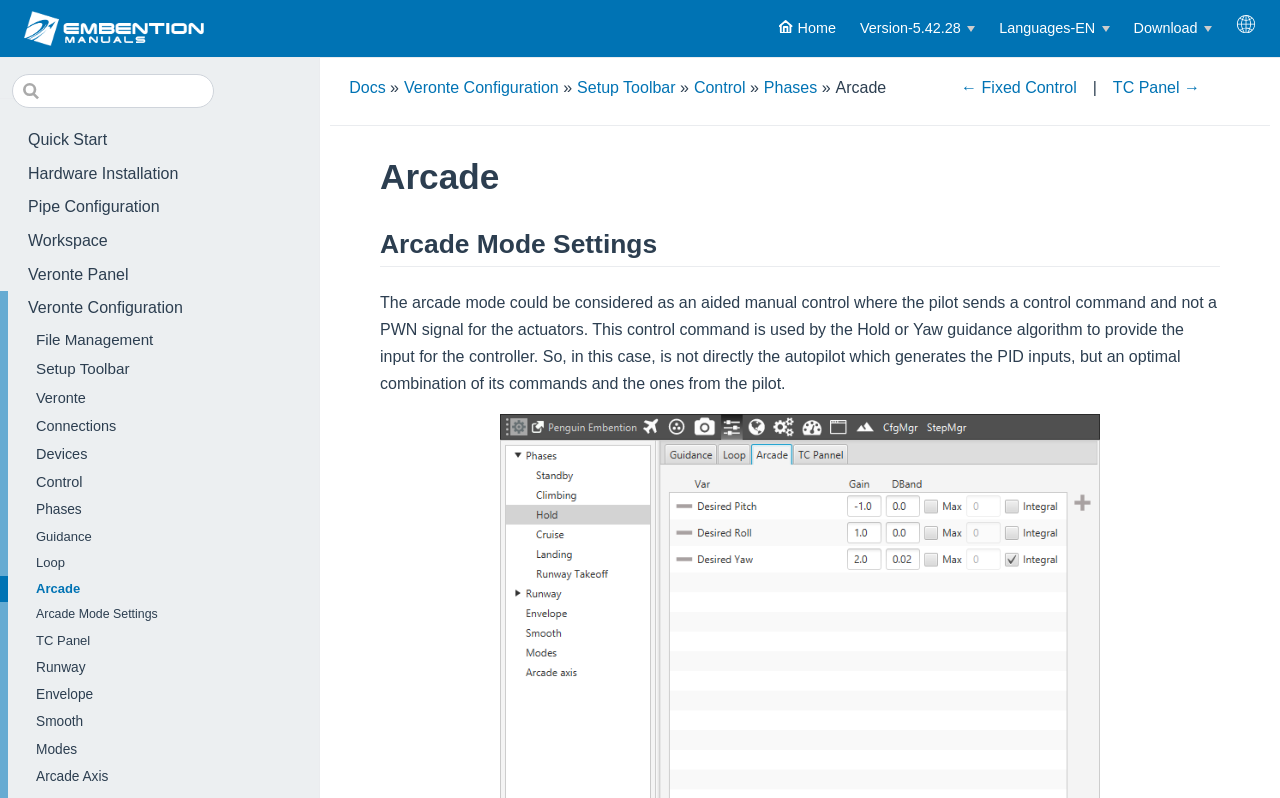Determine the bounding box coordinates for the region that must be clicked to execute the following instruction: "Select a language".

[0.781, 0.022, 0.867, 0.05]